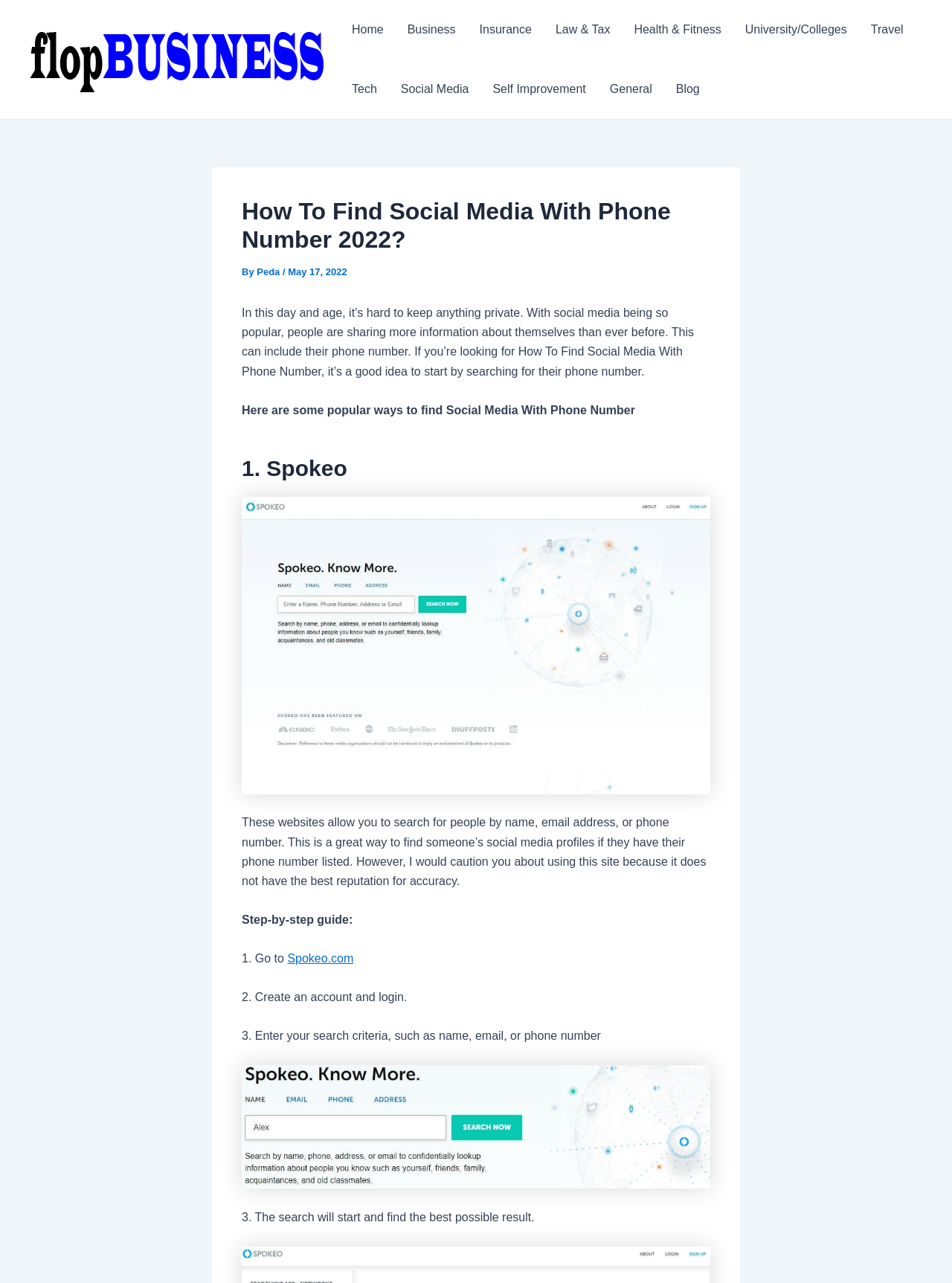Please determine the bounding box coordinates of the element's region to click in order to carry out the following instruction: "Click the LOGO2 link". The coordinates should be four float numbers between 0 and 1, i.e., [left, top, right, bottom].

[0.031, 0.041, 0.341, 0.051]